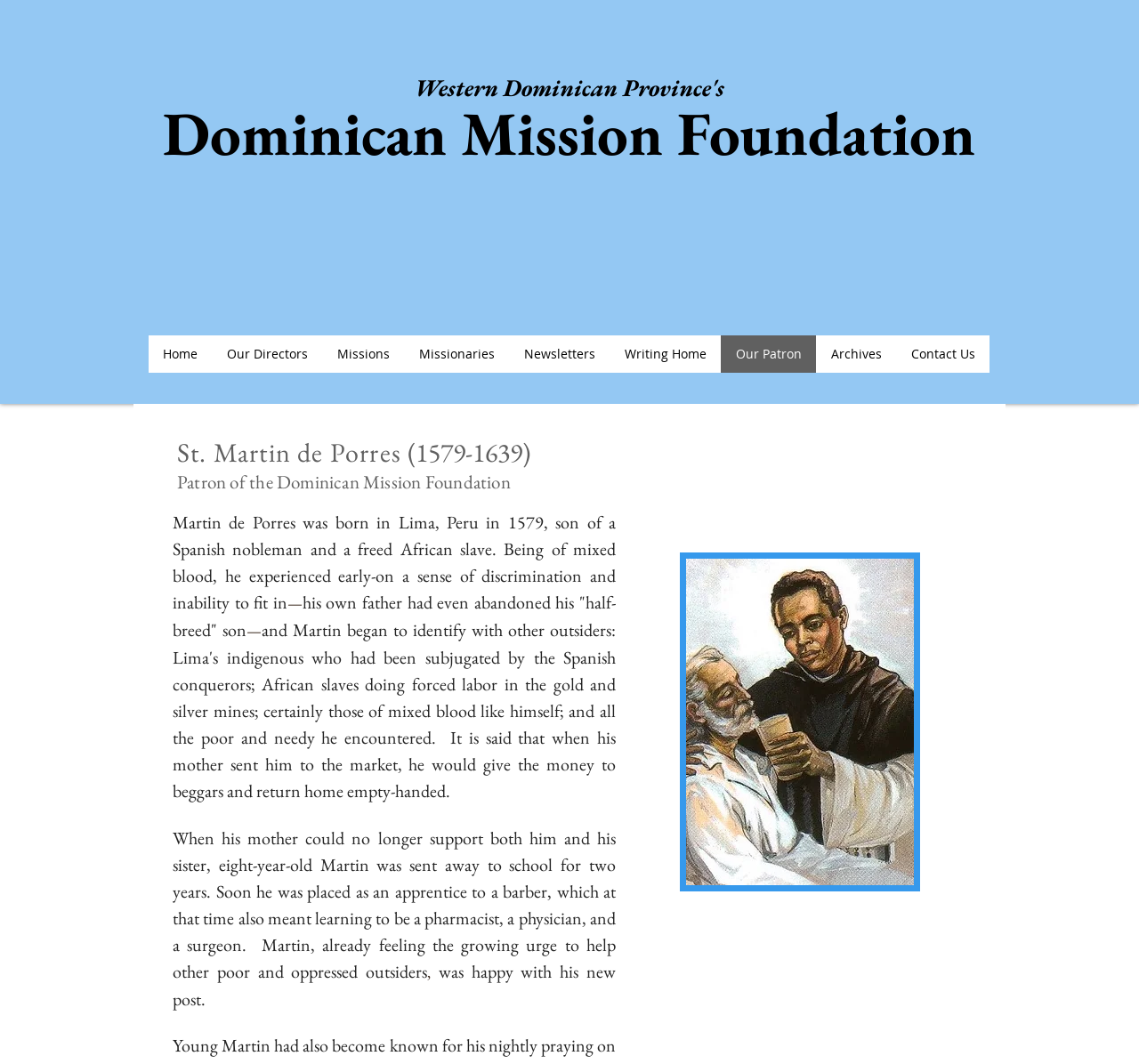Please provide the bounding box coordinate of the region that matches the element description: Western Dominican Province's. Coordinates should be in the format (top-left x, top-left y, bottom-right x, bottom-right y) and all values should be between 0 and 1.

[0.364, 0.068, 0.636, 0.097]